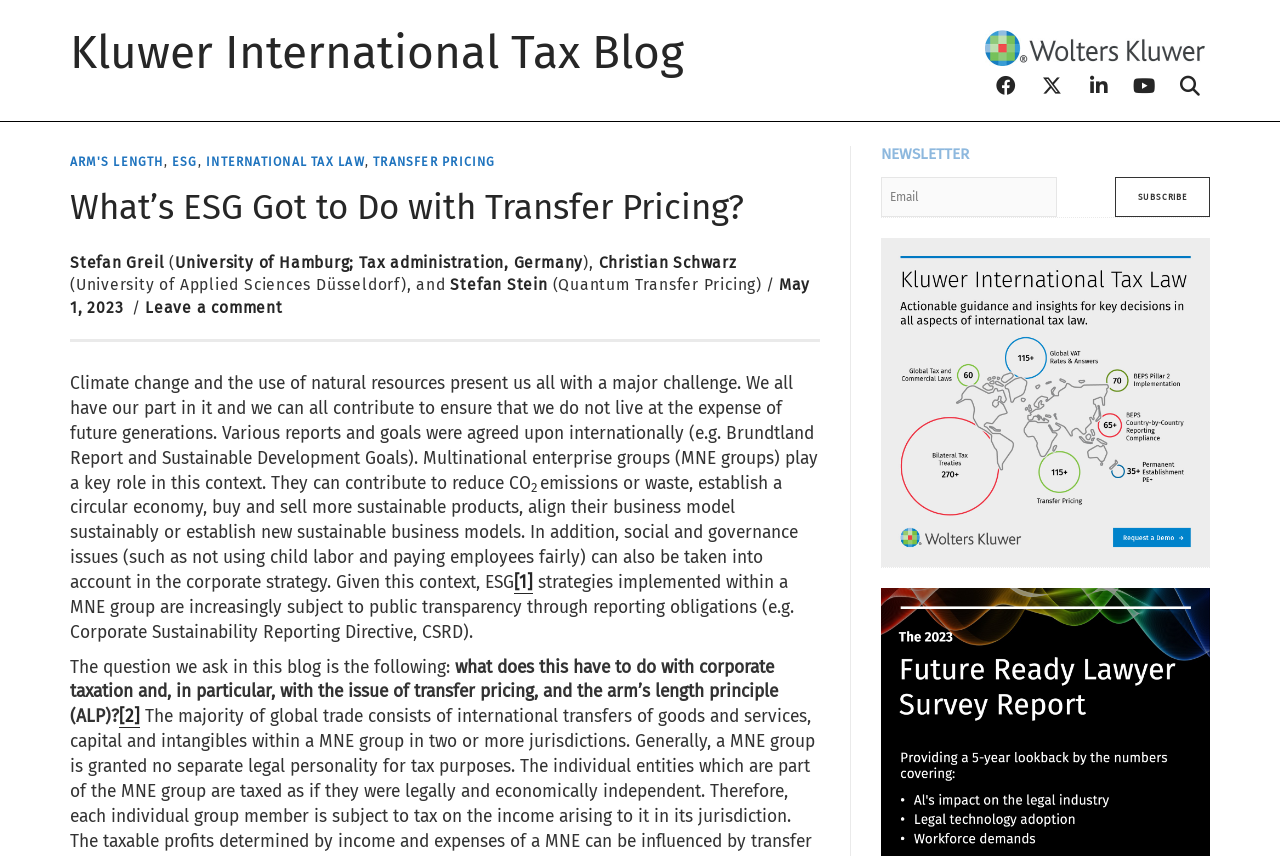Using the element description provided, determine the bounding box coordinates in the format (top-left x, top-left y, bottom-right x, bottom-right y). Ensure that all values are floating point numbers between 0 and 1. Element description: May 1, 2023May 1, 2023

[0.055, 0.322, 0.633, 0.37]